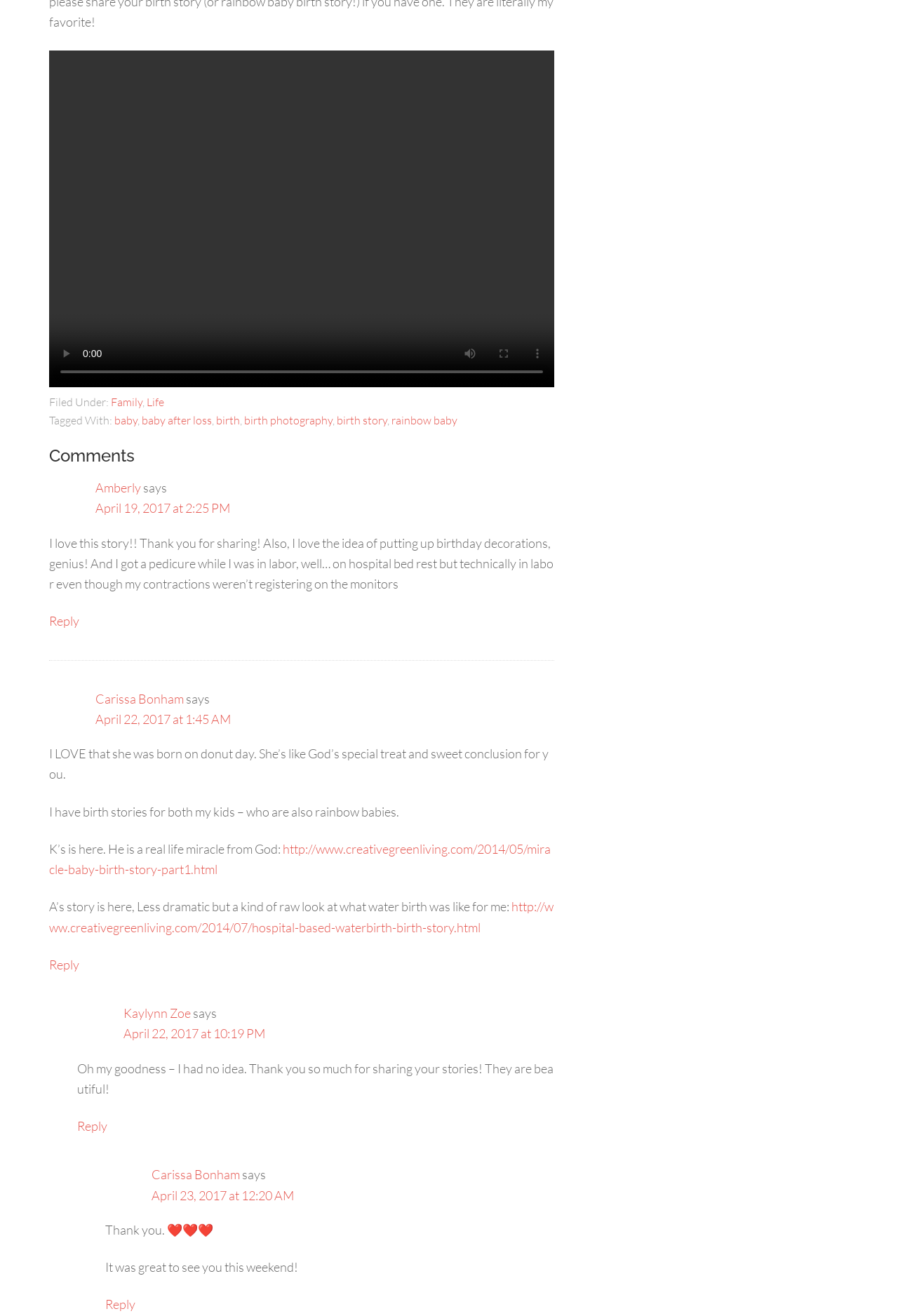Answer this question using a single word or a brief phrase:
How many comments are there?

4